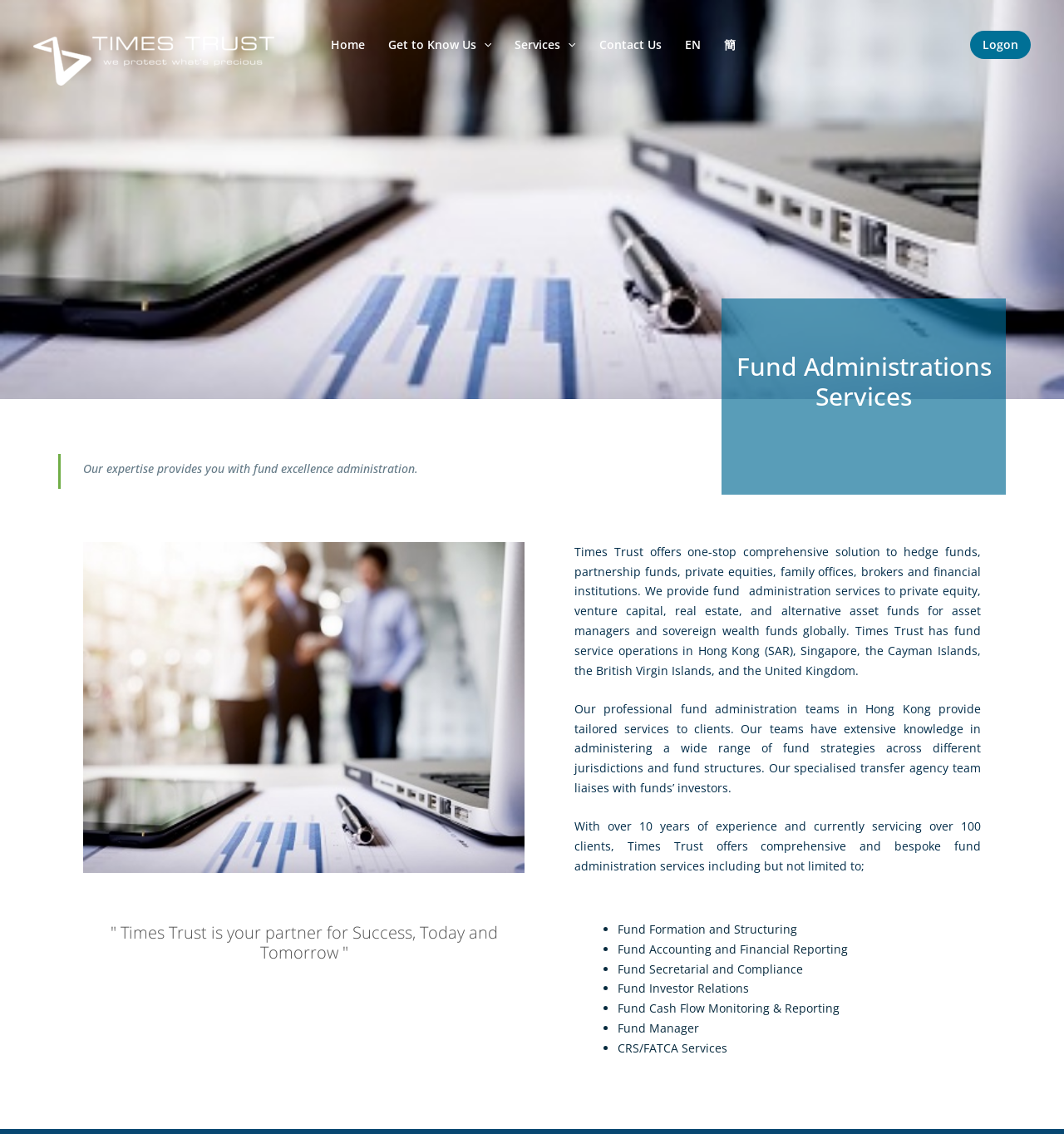Give a concise answer using only one word or phrase for this question:
What is the expertise of Times Trust?

Fund excellence administration